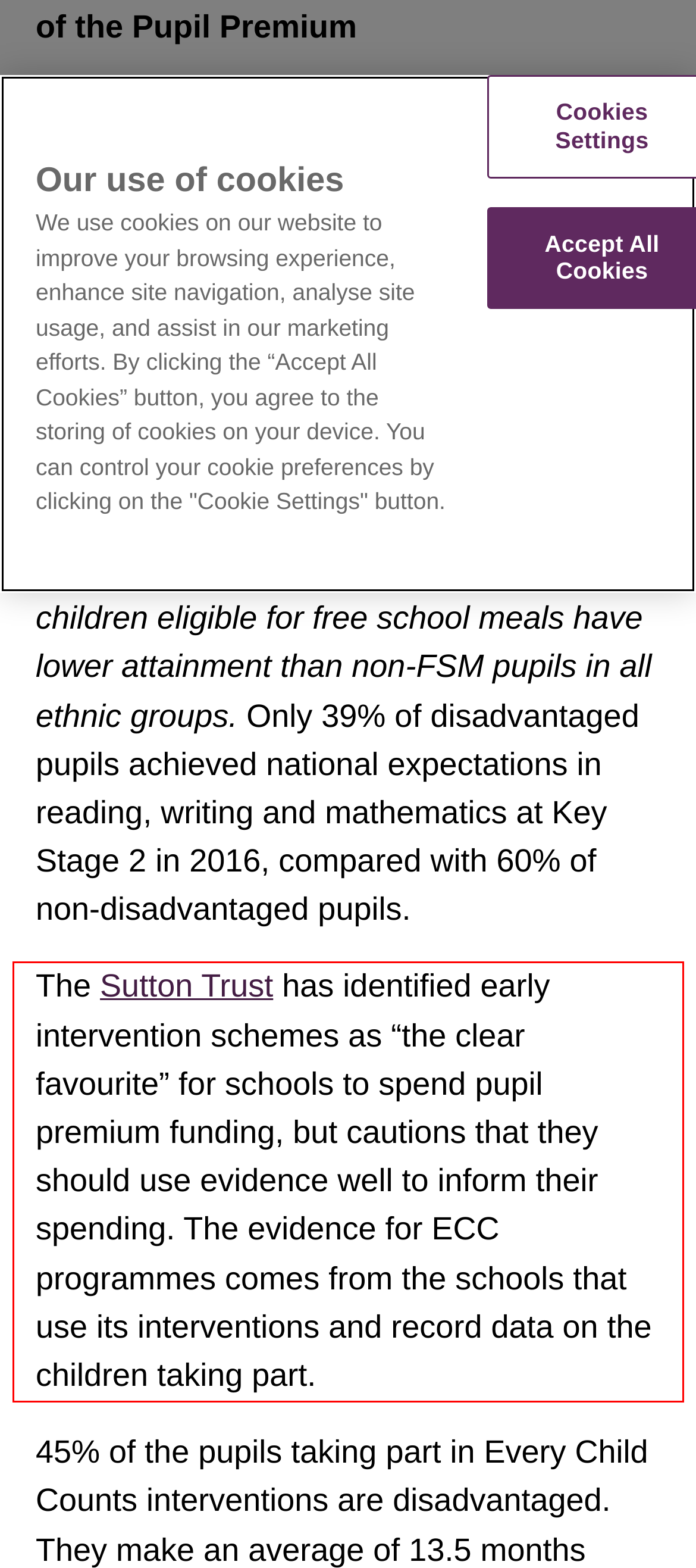Identify the text inside the red bounding box in the provided webpage screenshot and transcribe it.

The Sutton Trust has identified early intervention schemes as “the clear favourite” for schools to spend pupil premium funding, but cautions that they should use evidence well to inform their spending. The evidence for ECC programmes comes from the schools that use its interventions and record data on the children taking part.